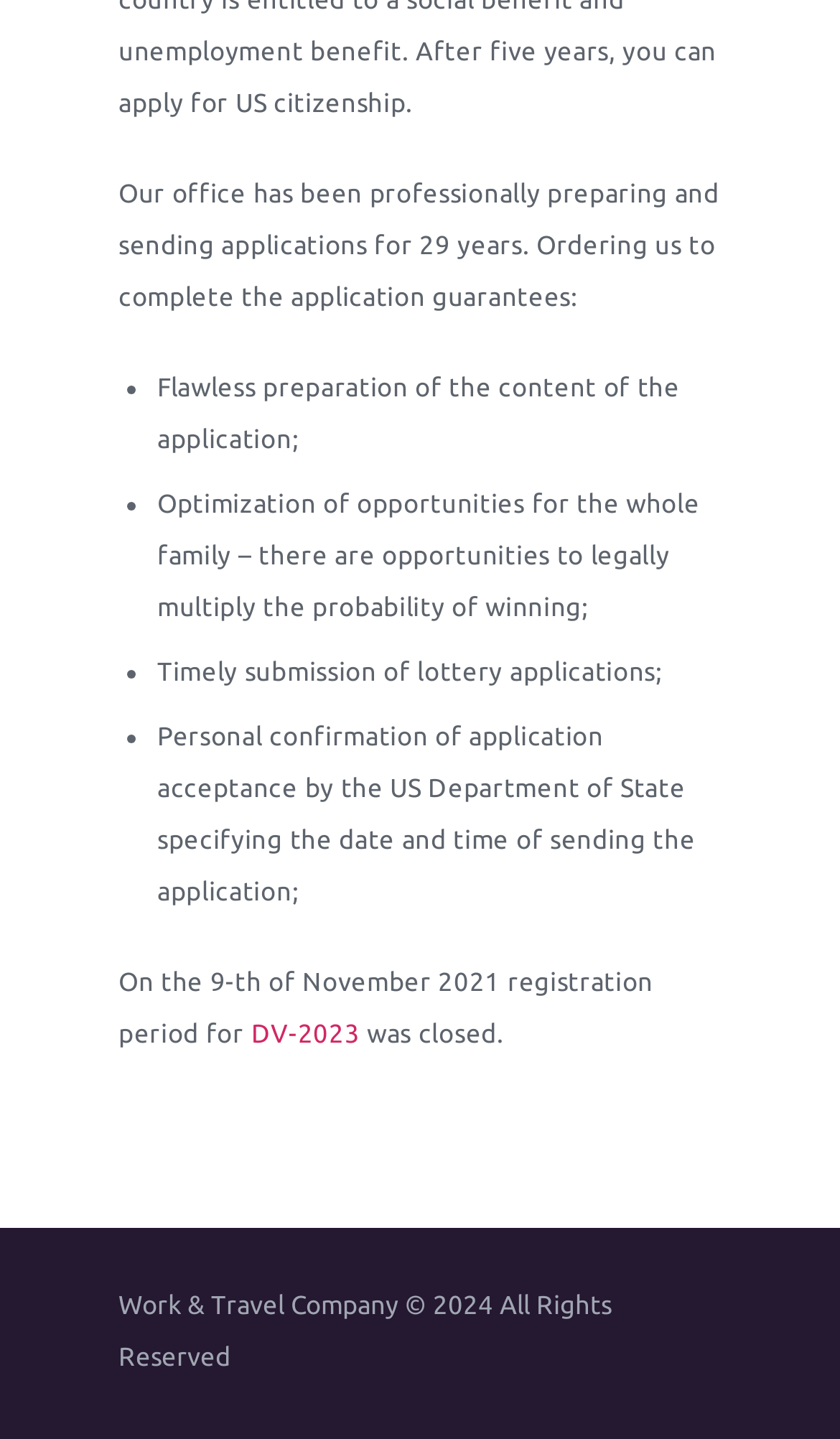Provide a short, one-word or phrase answer to the question below:
What is the year of the company's copyright?

2024